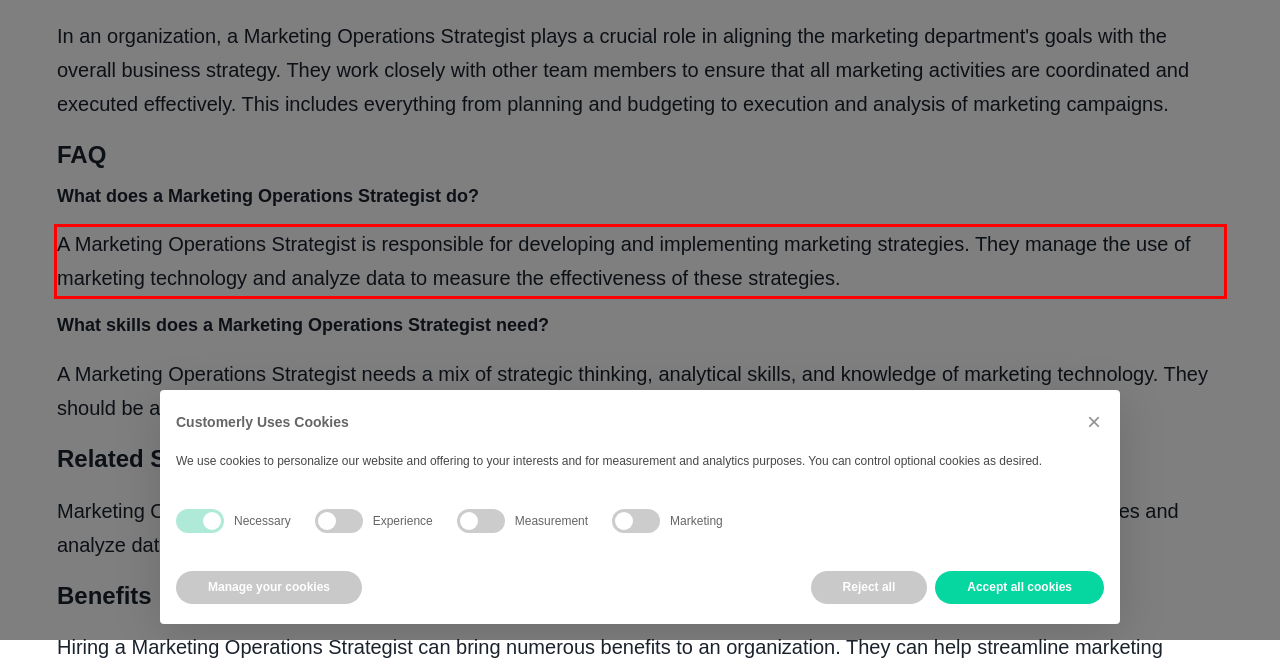Within the screenshot of the webpage, there is a red rectangle. Please recognize and generate the text content inside this red bounding box.

A Marketing Operations Strategist is responsible for developing and implementing marketing strategies. They manage the use of marketing technology and analyze data to measure the effectiveness of these strategies.